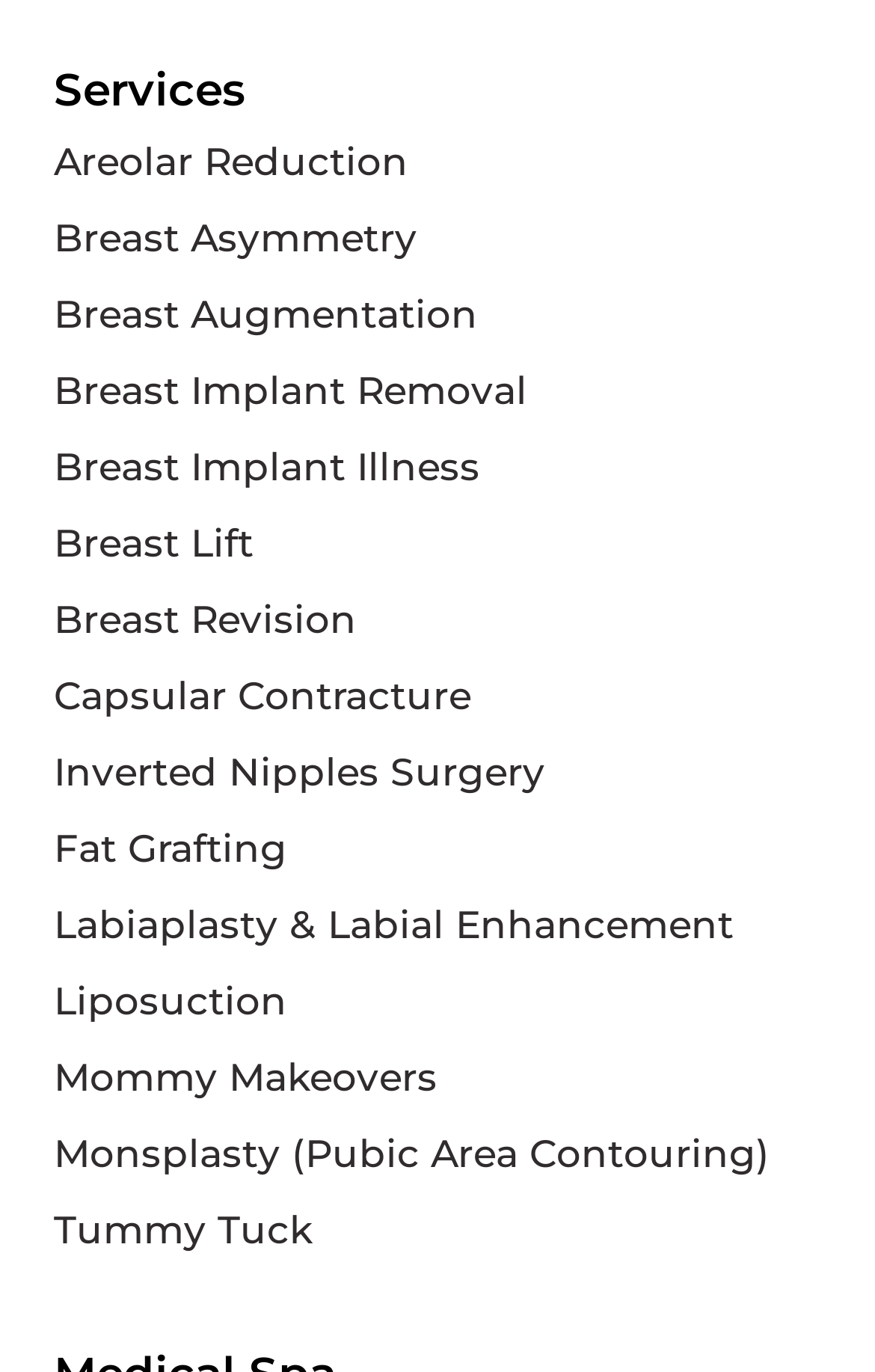Locate the bounding box for the described UI element: "Breast Implant Illness". Ensure the coordinates are four float numbers between 0 and 1, formatted as [left, top, right, bottom].

[0.062, 0.313, 0.938, 0.368]